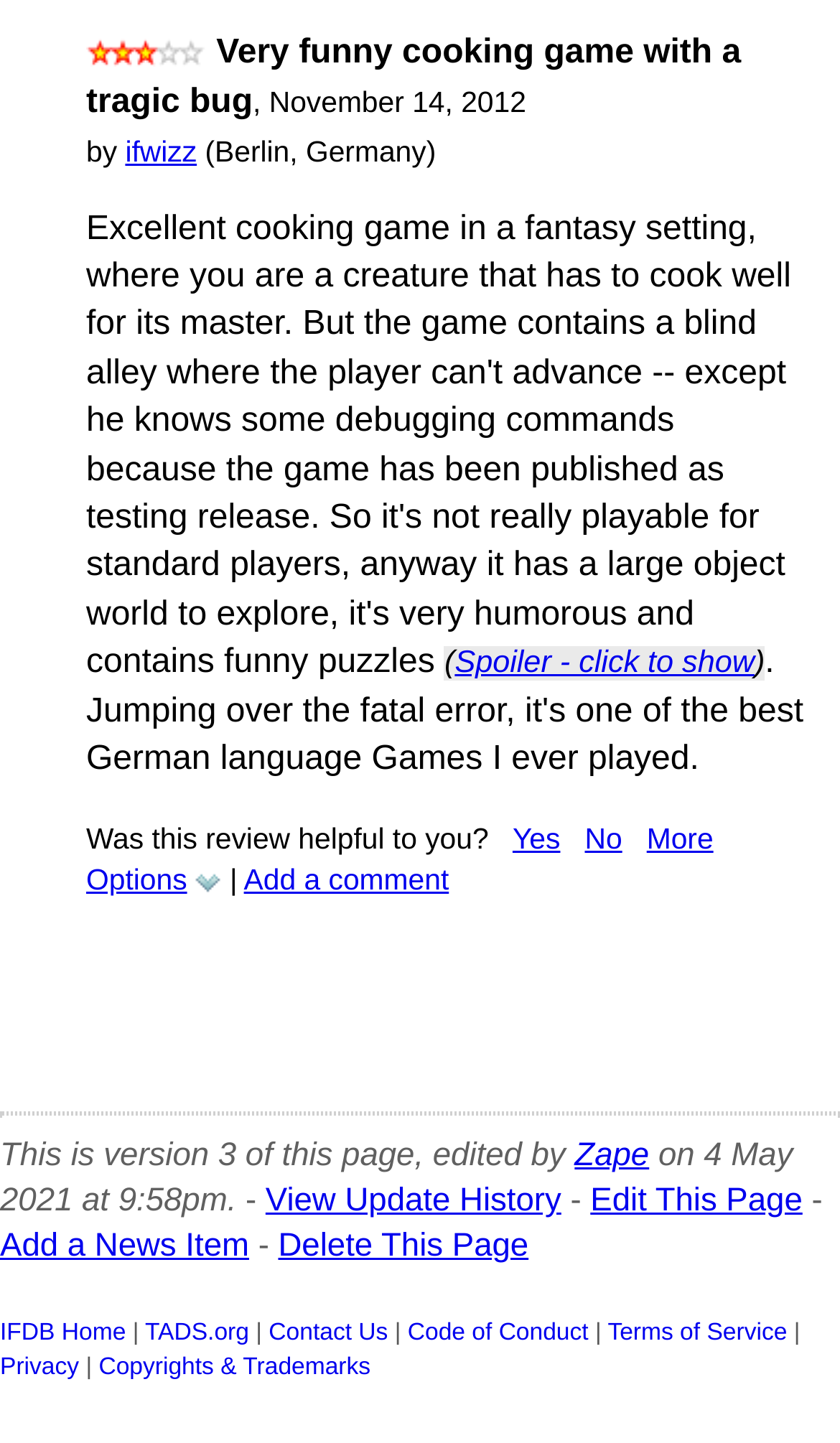Using the image as a reference, answer the following question in as much detail as possible:
What is the date of the review?

The date of the review is November 14, 2012, which is mentioned in the text ', November 14, 2012' on the webpage.